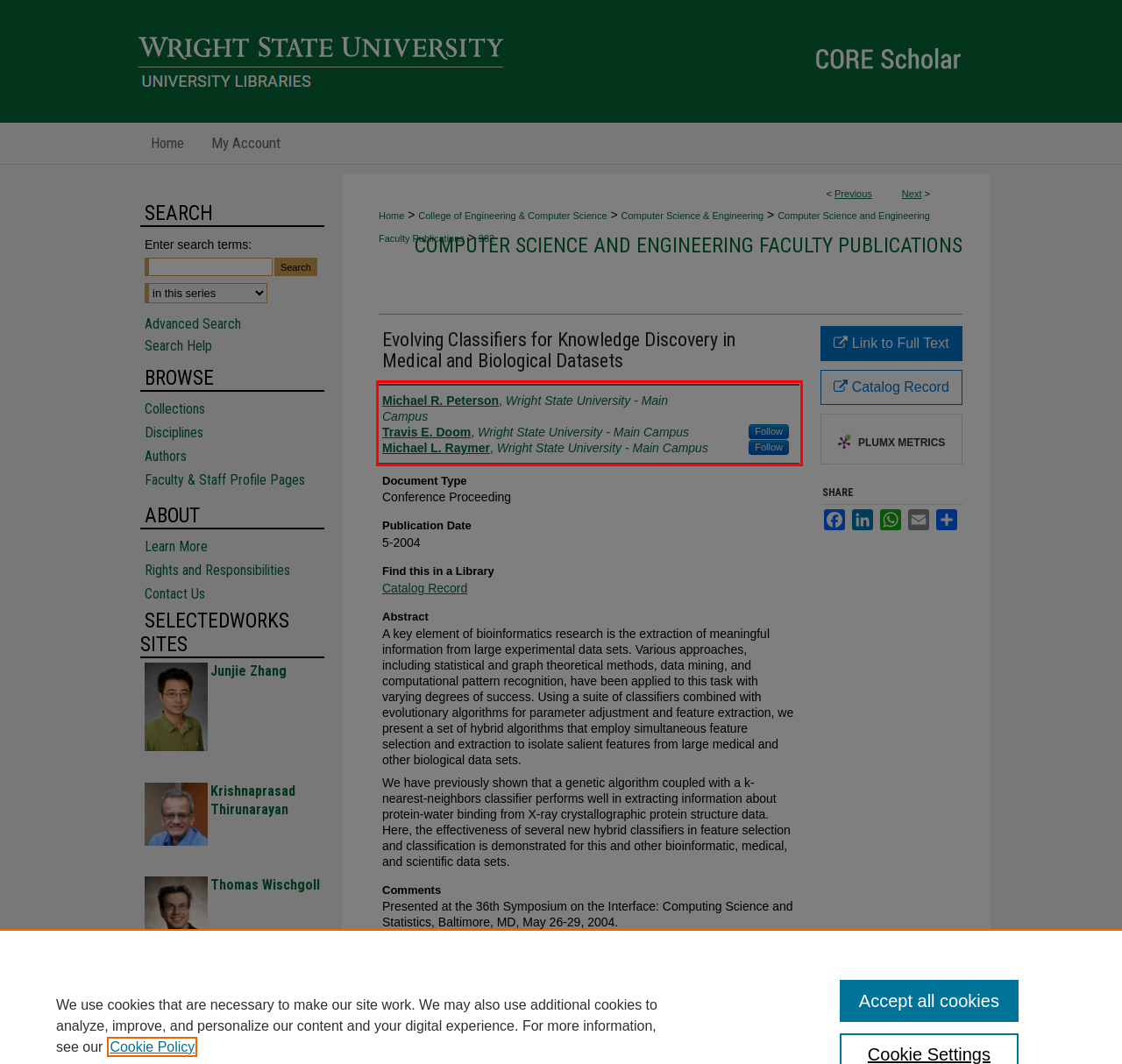You are presented with a webpage screenshot featuring a red bounding box. Perform OCR on the text inside the red bounding box and extract the content.

Michael R. Peterson, Wright State University - Main Campus Travis E. Doom, Wright State University - Main Campus Follow Michael L. Raymer, Wright State University - Main Campus Follow